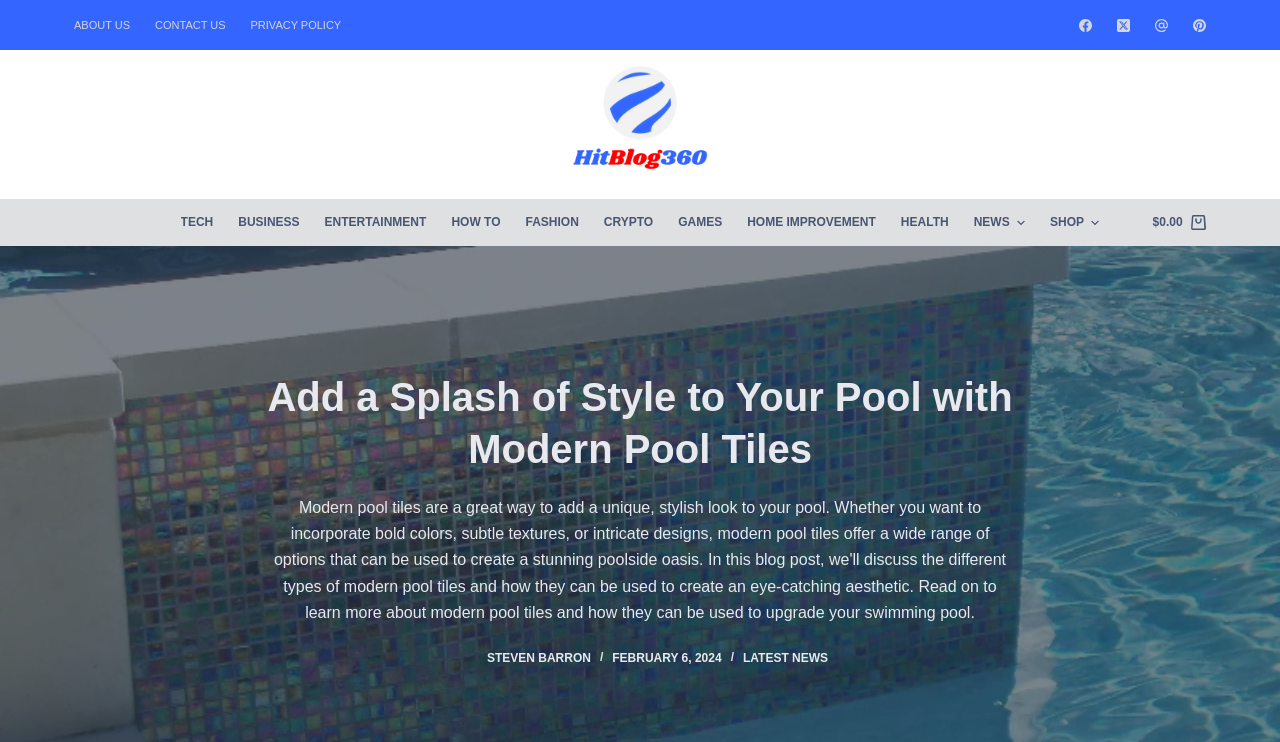Identify the bounding box coordinates of the clickable region to carry out the given instruction: "Click the 'TF-2 Taborno Village – Valleseco Trail Guide: A Hike Through the Greenest Part of Anaga' link".

None